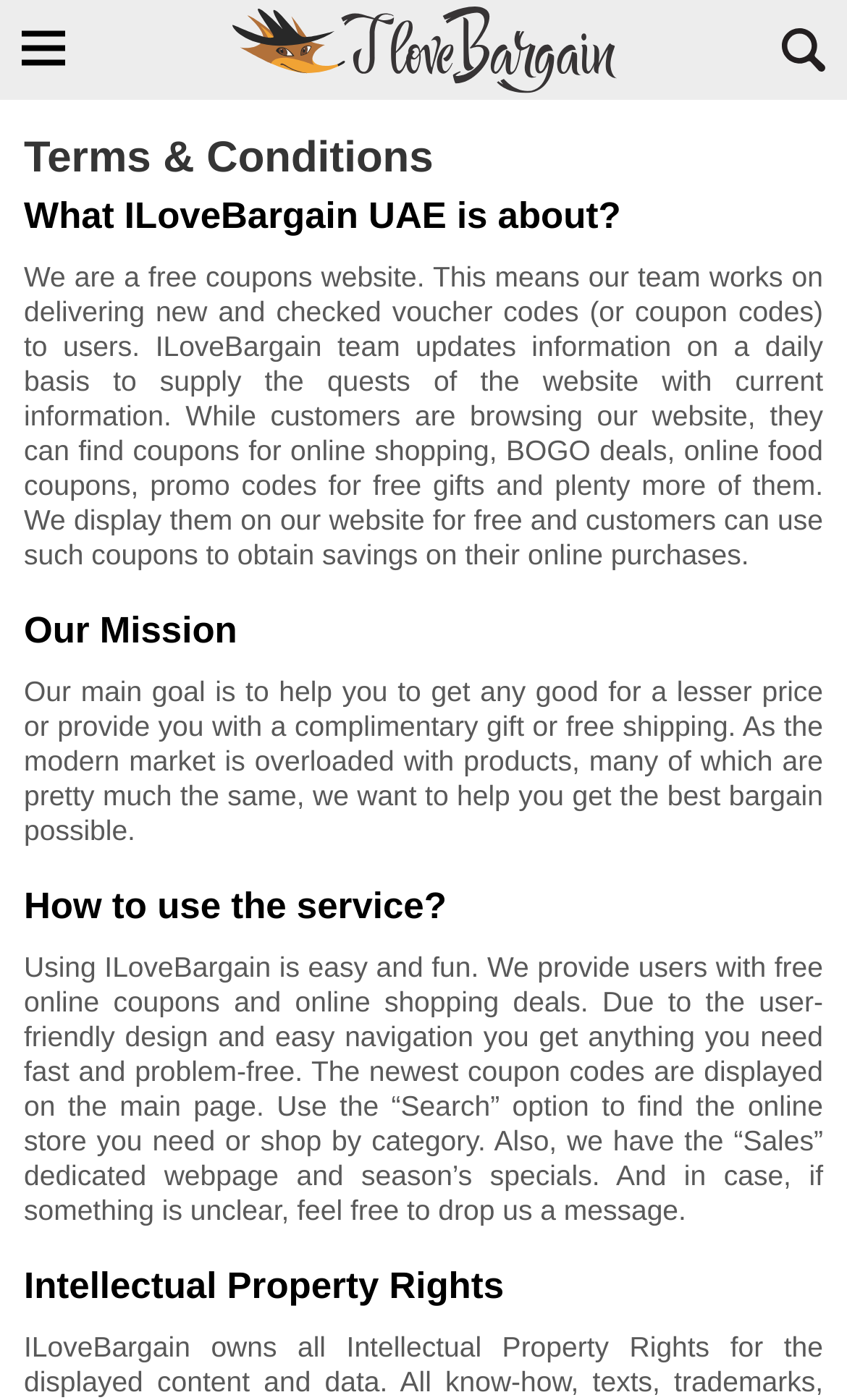Locate the UI element described by Search in the provided webpage screenshot. Return the bounding box coordinates in the format (top-left x, top-left y, bottom-right x, bottom-right y), ensuring all values are between 0 and 1.

[0.923, 0.0, 0.974, 0.071]